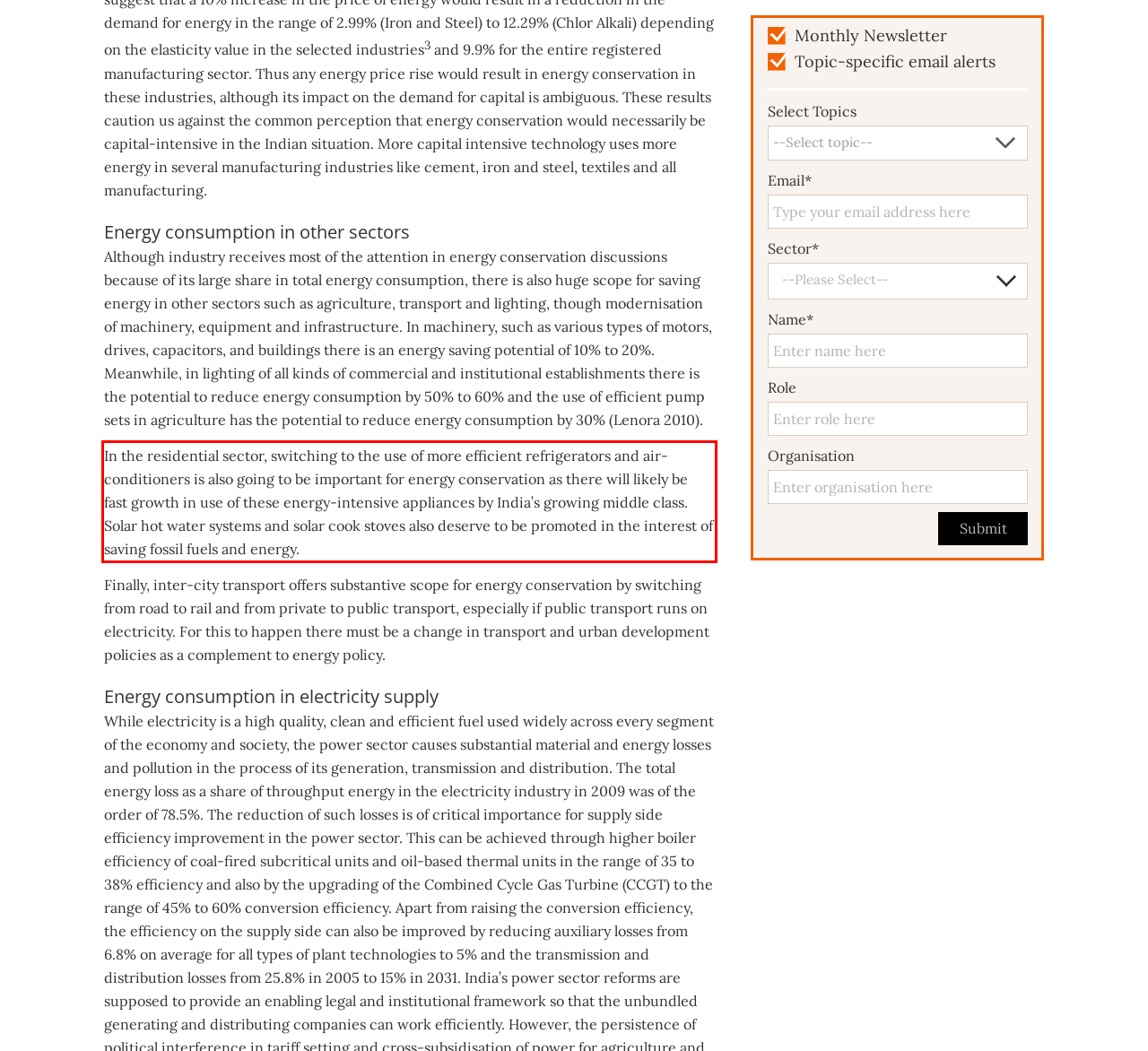Examine the screenshot of the webpage, locate the red bounding box, and generate the text contained within it.

In the residential sector, switching to the use of more efficient refrigerators and air-conditioners is also going to be important for energy conservation as there will likely be fast growth in use of these energy-intensive appliances by India’s growing middle class. Solar hot water systems and solar cook stoves also deserve to be promoted in the interest of saving fossil fuels and energy.